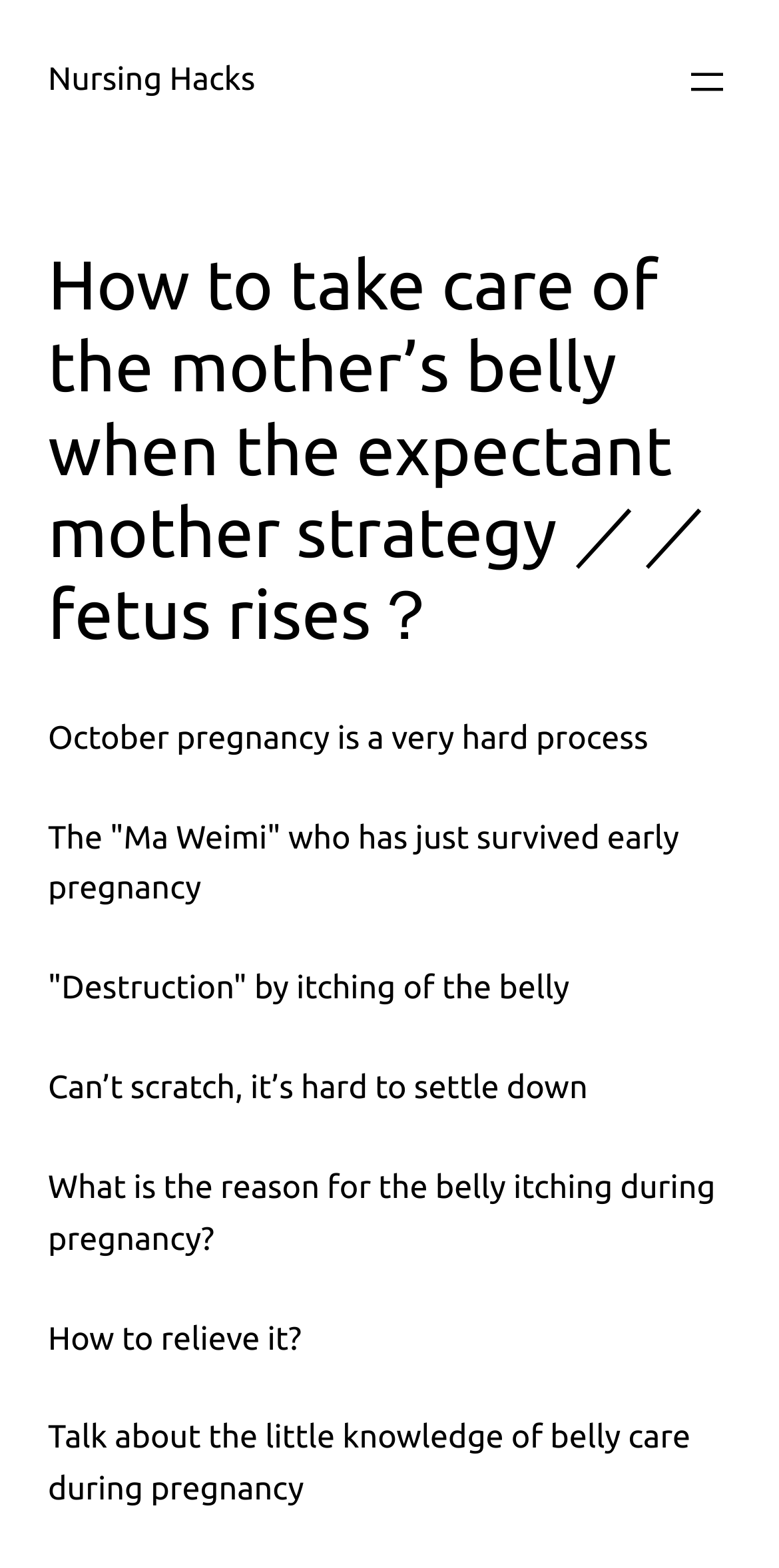Using the description: "aria-label="Open menu"", determine the UI element's bounding box coordinates. Ensure the coordinates are in the format of four float numbers between 0 and 1, i.e., [left, top, right, bottom].

[0.877, 0.037, 0.938, 0.067]